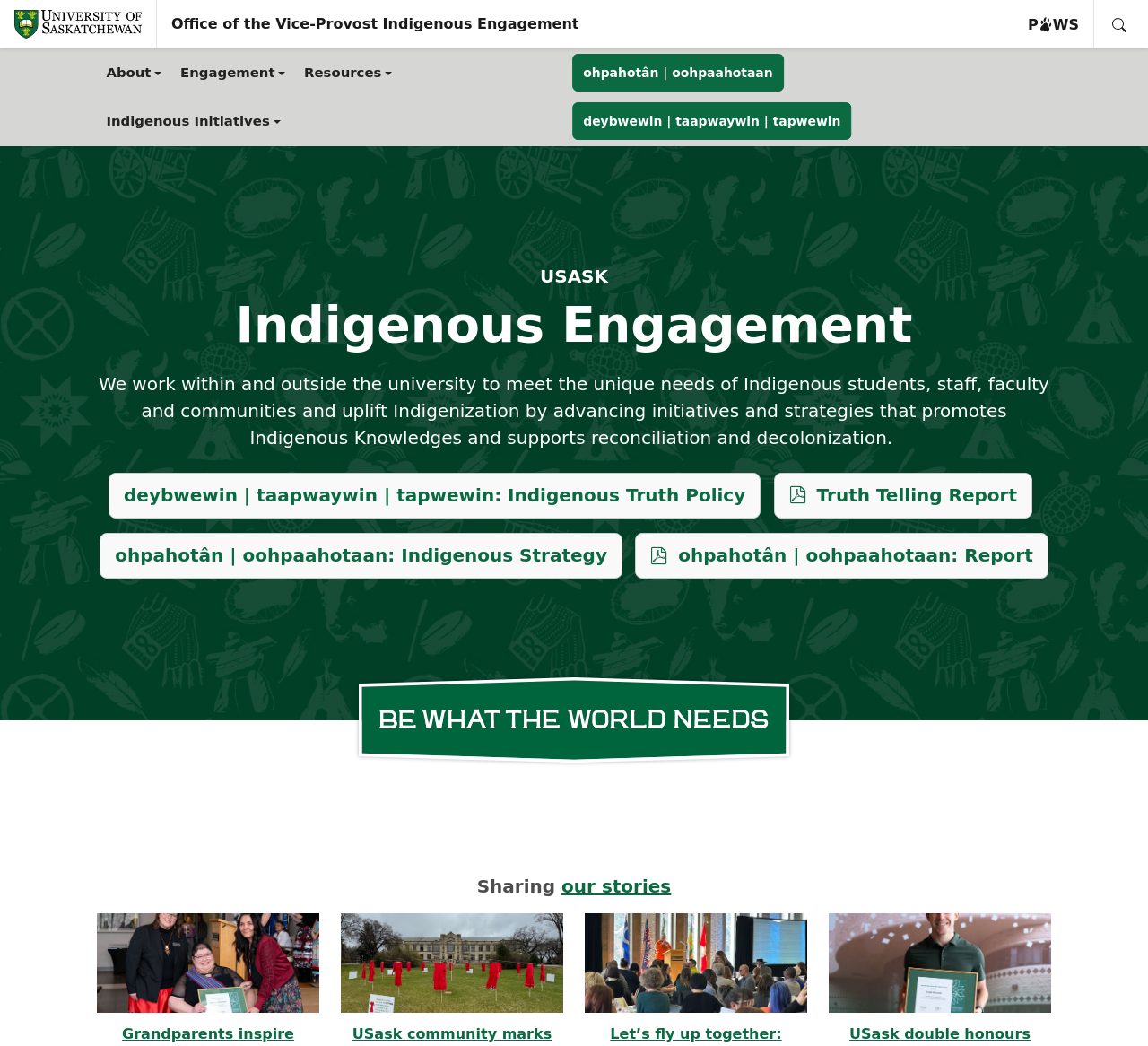Explain the webpage's layout and main content in detail.

The webpage is about Indigenous Engagement at the University of Saskatchewan, specifically the Office of the Vice-Provost Indigenous Engagement. At the top left corner, there is a link to the University of Saskatchewan's main page, accompanied by a small image of the university's logo. Next to it is a link to the Office of the Vice-Provost Indigenous Engagement.

Below these links, there are two "Skip to" links, one for main content and one for navigation. A dialog box labeled "Menu" is located on the top right corner, containing a search bar, a link to "paws", and a vertical menu with four menu items: "About", "Engagement", "Resources", and "Indigenous Initiatives".

The main content area is divided into several sections. The first section has a heading "USASK Indigenous Engagement" and a paragraph of text describing the office's mission to support Indigenous students, staff, faculty, and communities. Below this text, there are three buttons: "deybwewin | taapwaywin | tapwewin: Indigenous Truth Policy", "pdf icon Truth Telling Report", and "ohpahotân | oohpaahotaan: Indigenous Strategy". The first button has a link to a policy, while the second and third buttons have links to reports, each with a "pdf icon" next to them.

The next section is headed "Sharing our stories" and contains a link to "our stories". Below this section, there are four figures or images, arranged horizontally across the page.

Throughout the page, there are several links and buttons, many of which have descriptive text or icons. The overall layout is organized, with clear headings and concise text, making it easy to navigate and understand the content.